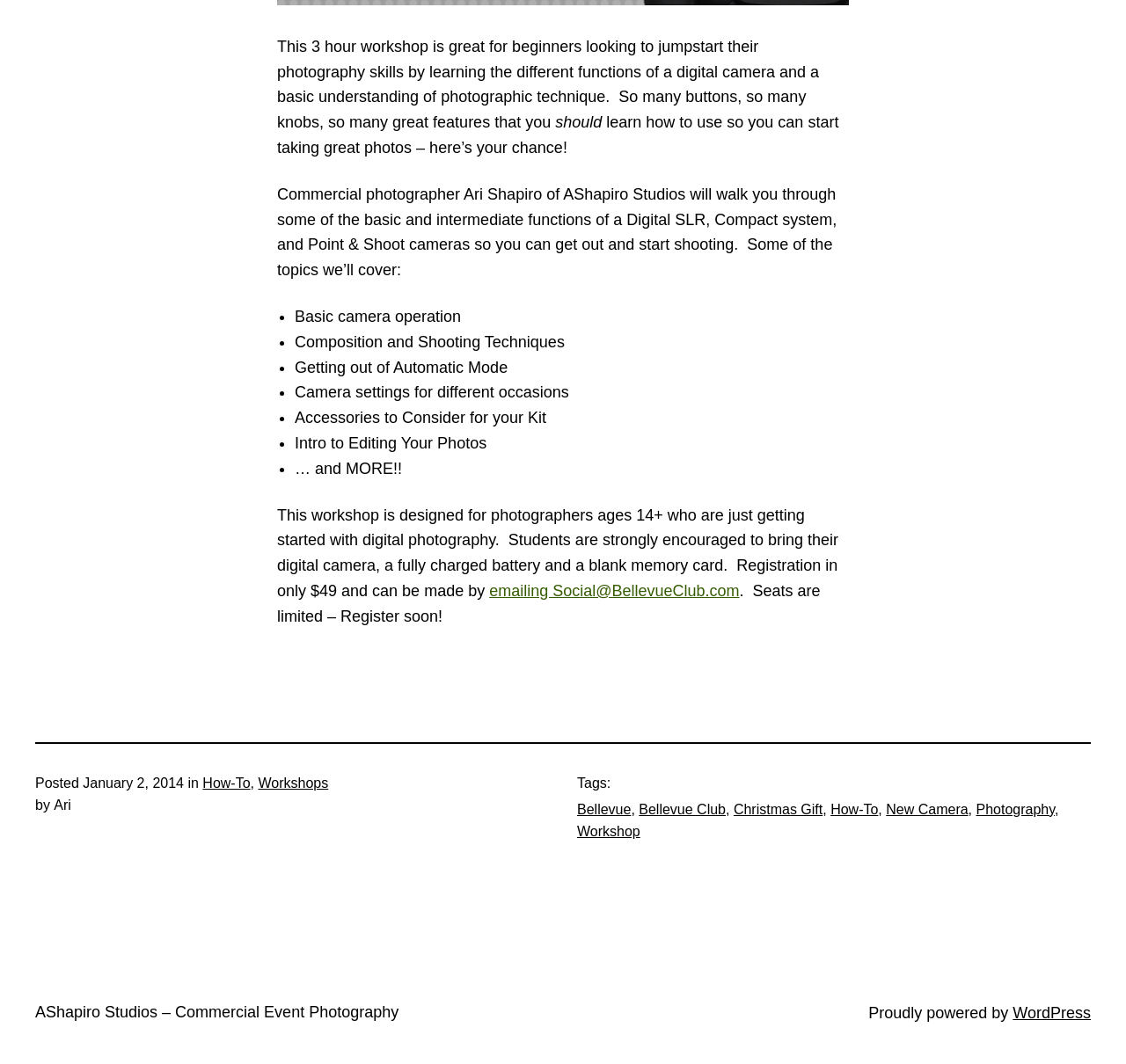What is the name of the commercial photographer leading the workshop?
Answer the question with as much detail as you can, using the image as a reference.

The name of the commercial photographer leading the workshop is Ari Shapiro, as indicated by the text 'Commercial photographer Ari Shapiro of AShapiro Studios will walk you through...'.